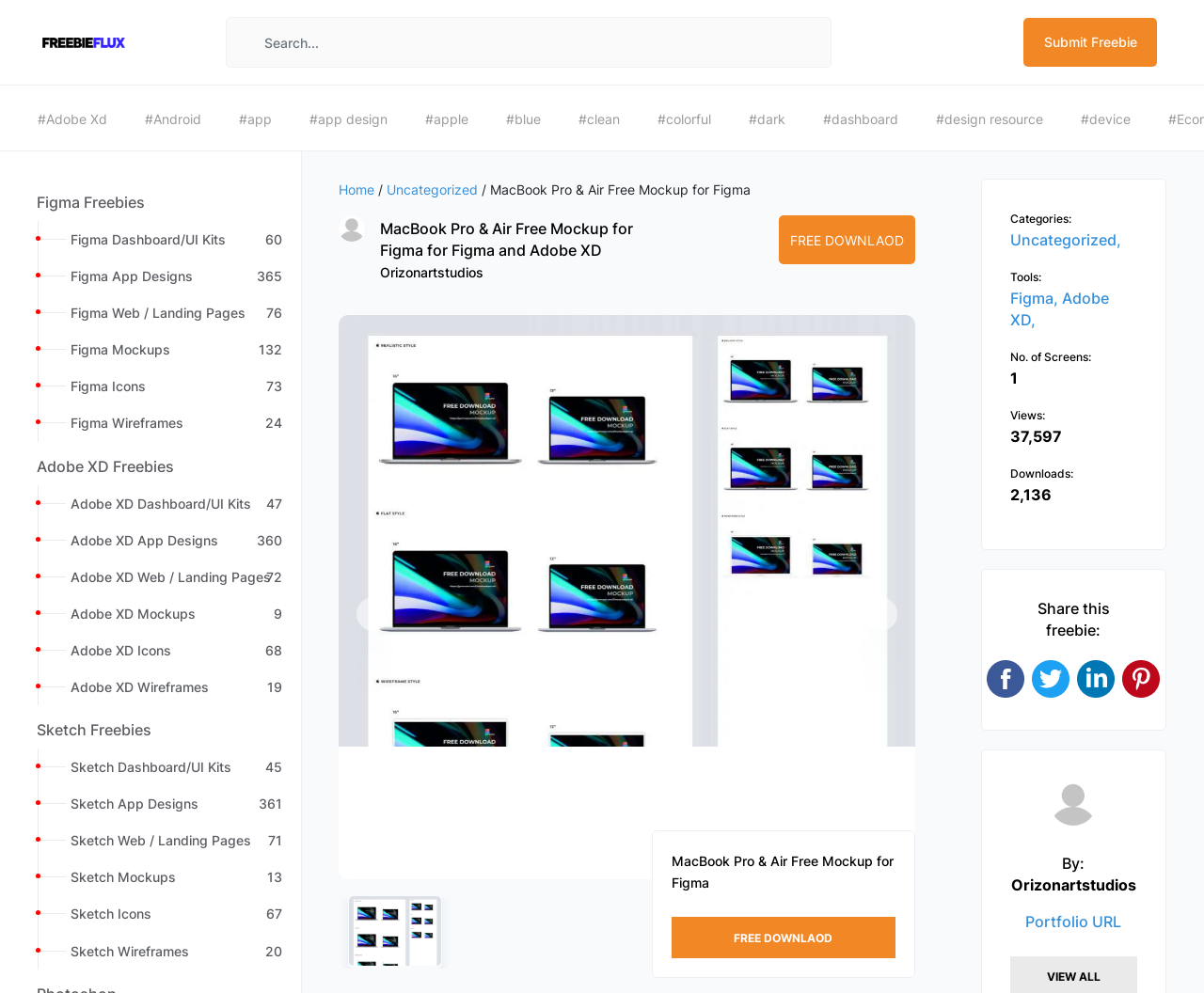Determine the bounding box coordinates for the region that must be clicked to execute the following instruction: "Search for freebies".

[0.21, 0.018, 0.69, 0.067]